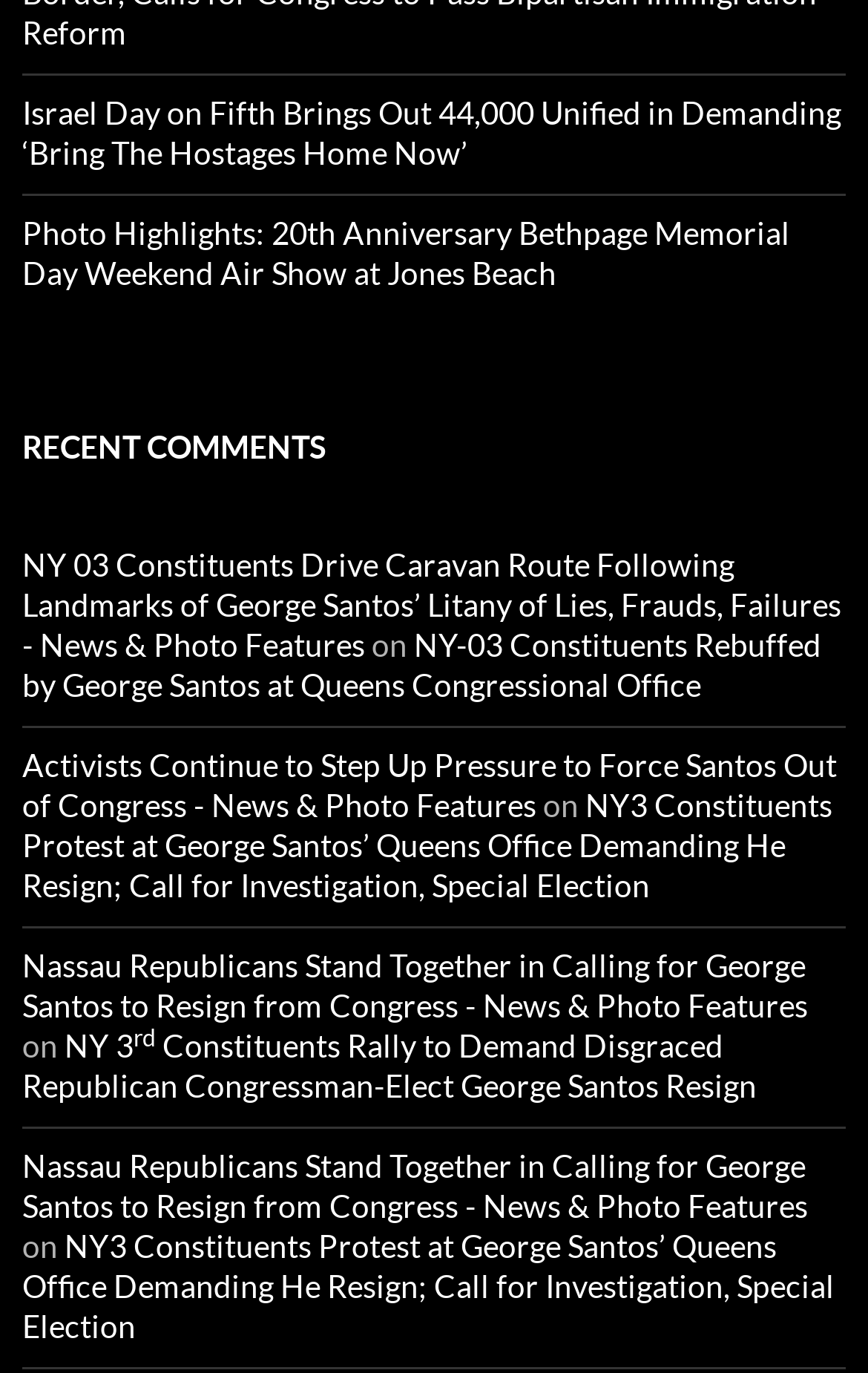Please locate the bounding box coordinates of the region I need to click to follow this instruction: "Read about Israel Day on Fifth".

[0.026, 0.068, 0.969, 0.125]